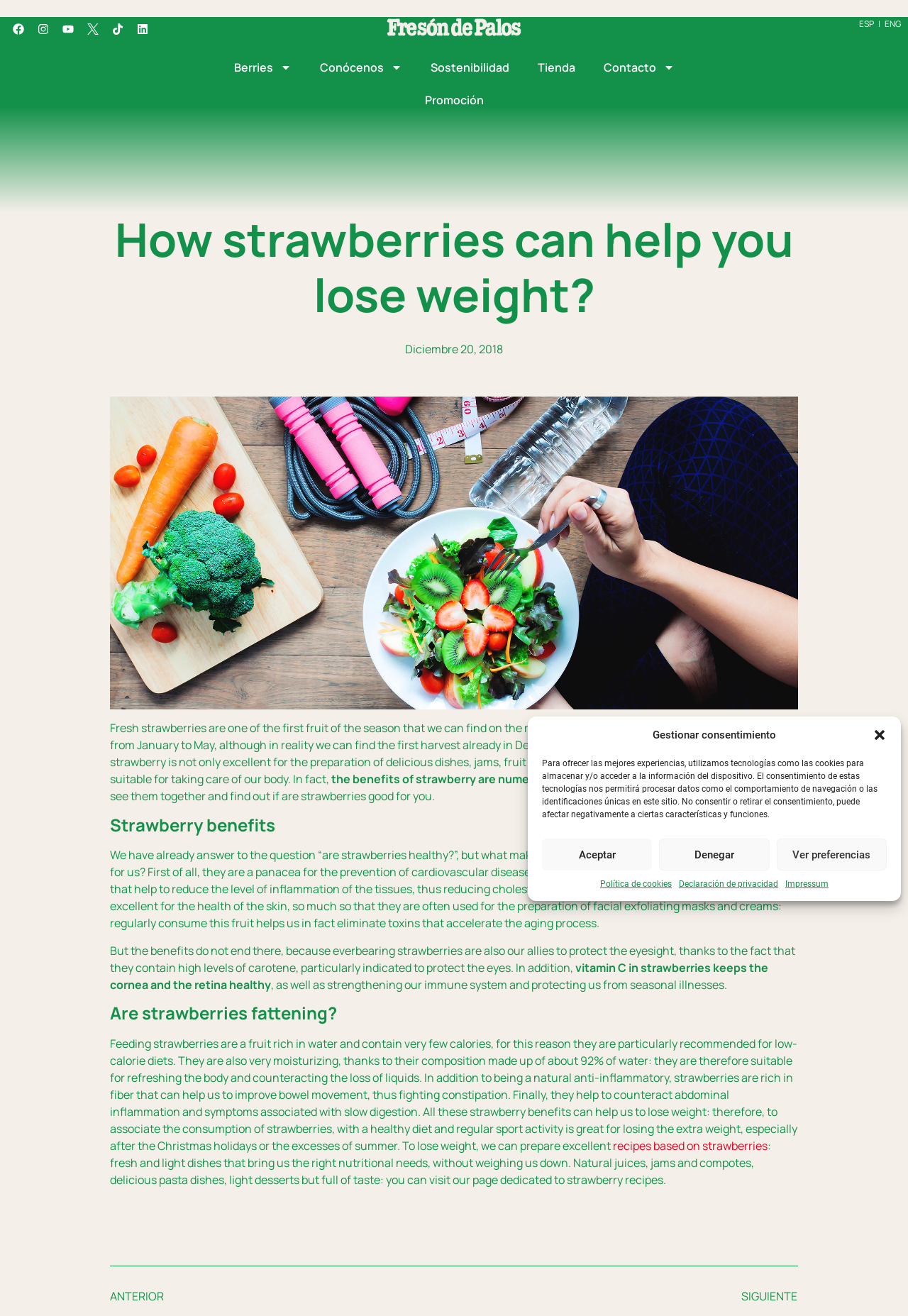Locate the bounding box of the UI element defined by this description: "recipes based on strawberries". The coordinates should be given as four float numbers between 0 and 1, formatted as [left, top, right, bottom].

[0.675, 0.865, 0.845, 0.877]